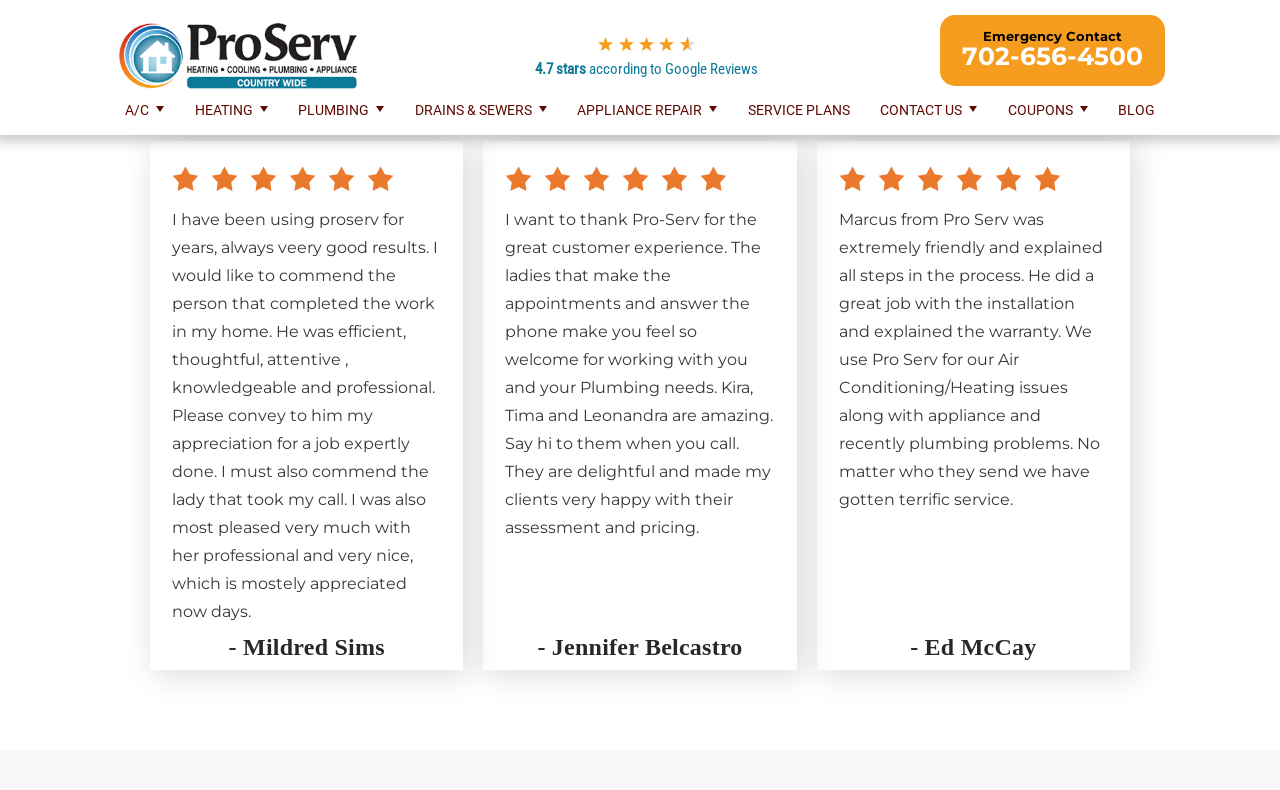Determine the bounding box coordinates of the region to click in order to accomplish the following instruction: "Check the rating on Google Reviews". Provide the coordinates as four float numbers between 0 and 1, specifically [left, top, right, bottom].

[0.418, 0.076, 0.458, 0.099]